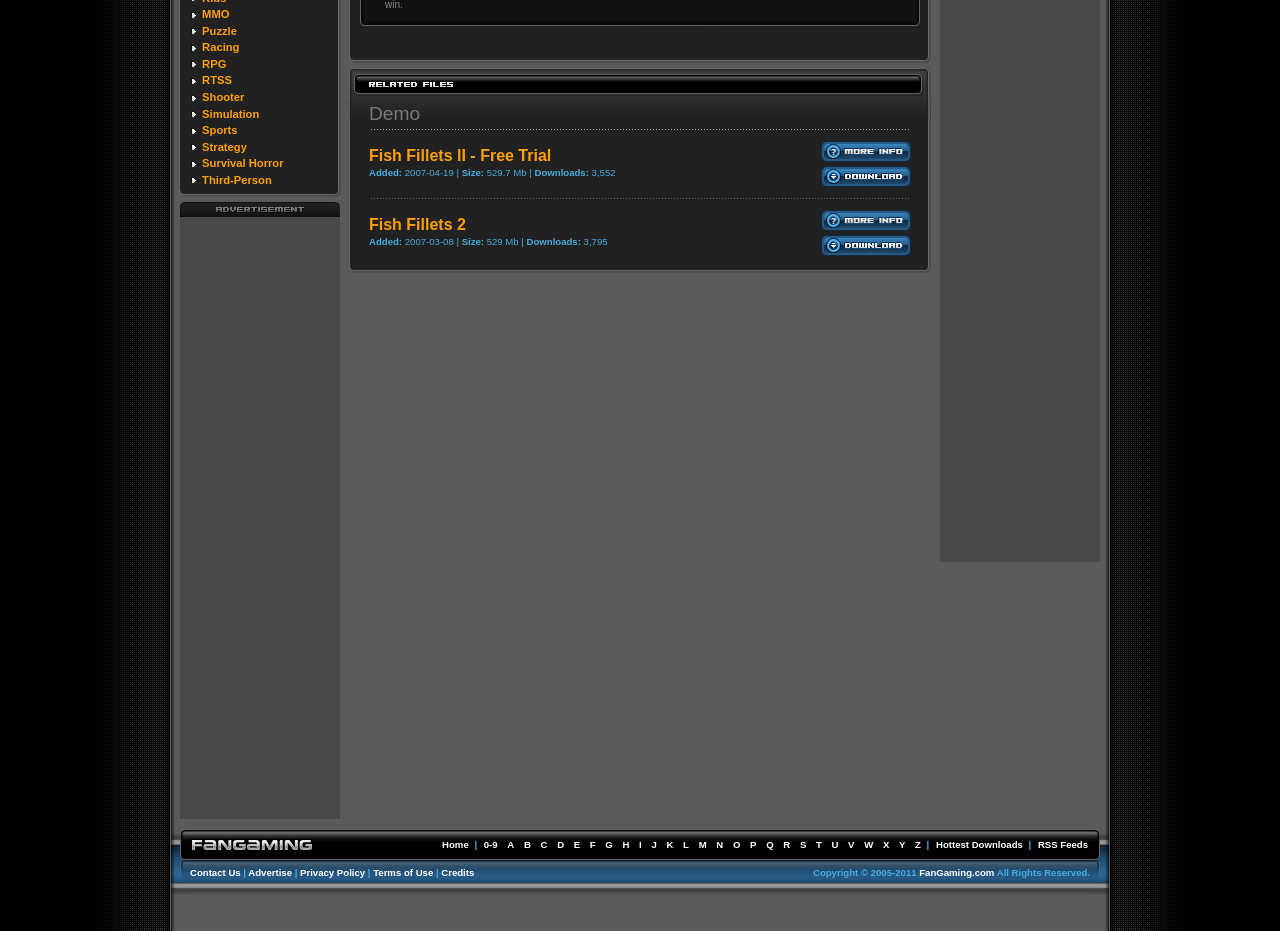From the given element description: "Teriyaki (3)", find the bounding box for the UI element. Provide the coordinates as four float numbers between 0 and 1, in the order [left, top, right, bottom].

None